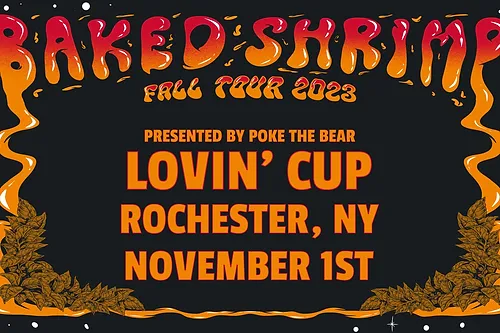Offer an in-depth description of the image shown.

The image features a vibrant promotional graphic for an upcoming concert by the band Baked Shrimp, part of their Fall Tour 2023. The colorful title "BAKED SHRIMP" is styled in a bold, fiery font, capturing attention against a dark background. Beneath the main title, the words "PRESENTED BY POKE THE BEAR" are prominently displayed, indicating the event organizer. 

The venue details read "LOVIN' CUP," located in Rochester, NY, with the date clearly marked as "NOVEMBER 1ST." The overall aesthetic includes playful design elements, such as autumn leaves at the bottom, enhancing the seasonal theme of the event. This dynamic visual effectively conveys the energy and excitement surrounding the concert, appealing to fans eager to attend.